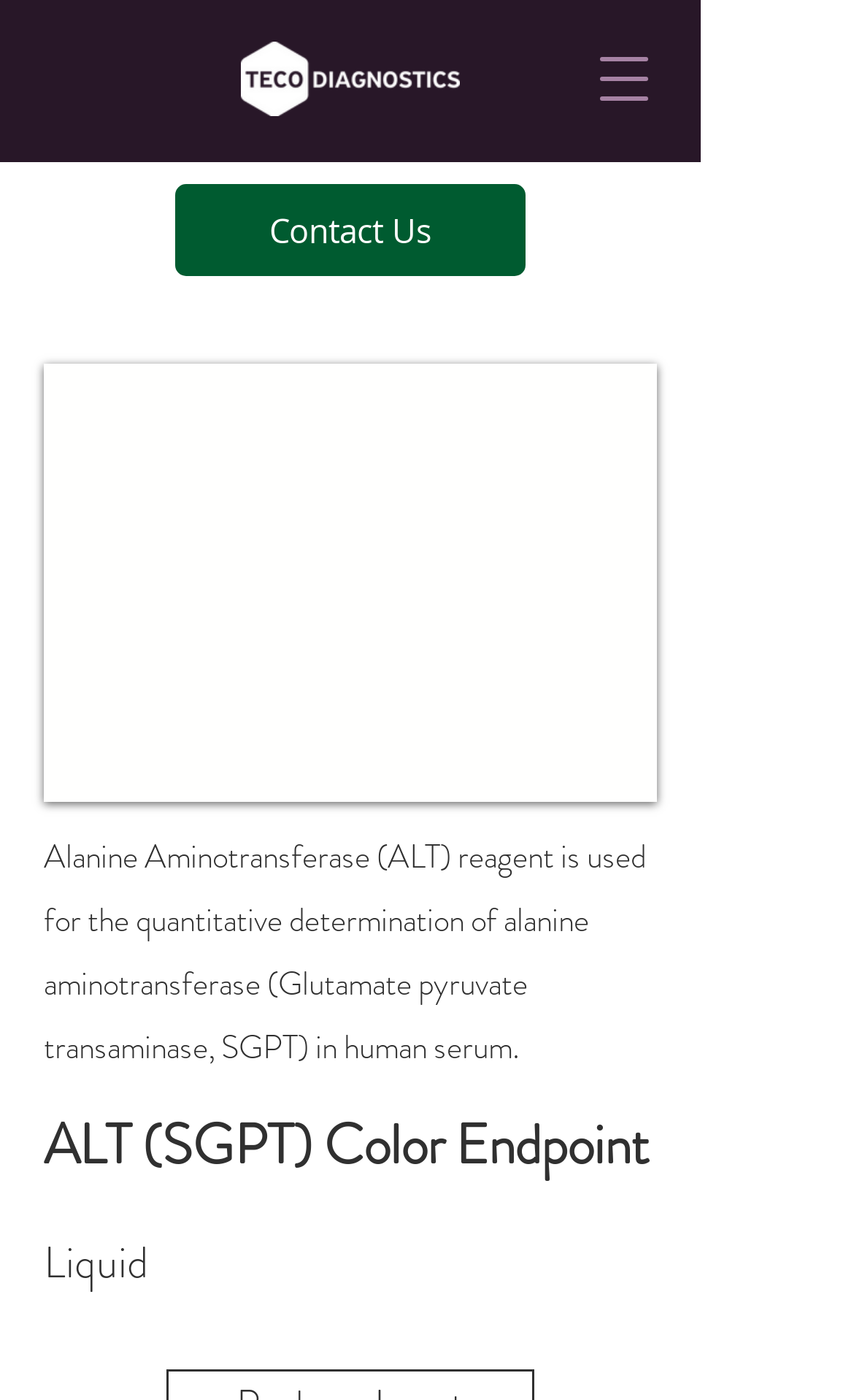Return the bounding box coordinates of the UI element that corresponds to this description: "Contact Us". The coordinates must be given as four float numbers in the range of 0 and 1, [left, top, right, bottom].

[0.205, 0.131, 0.615, 0.197]